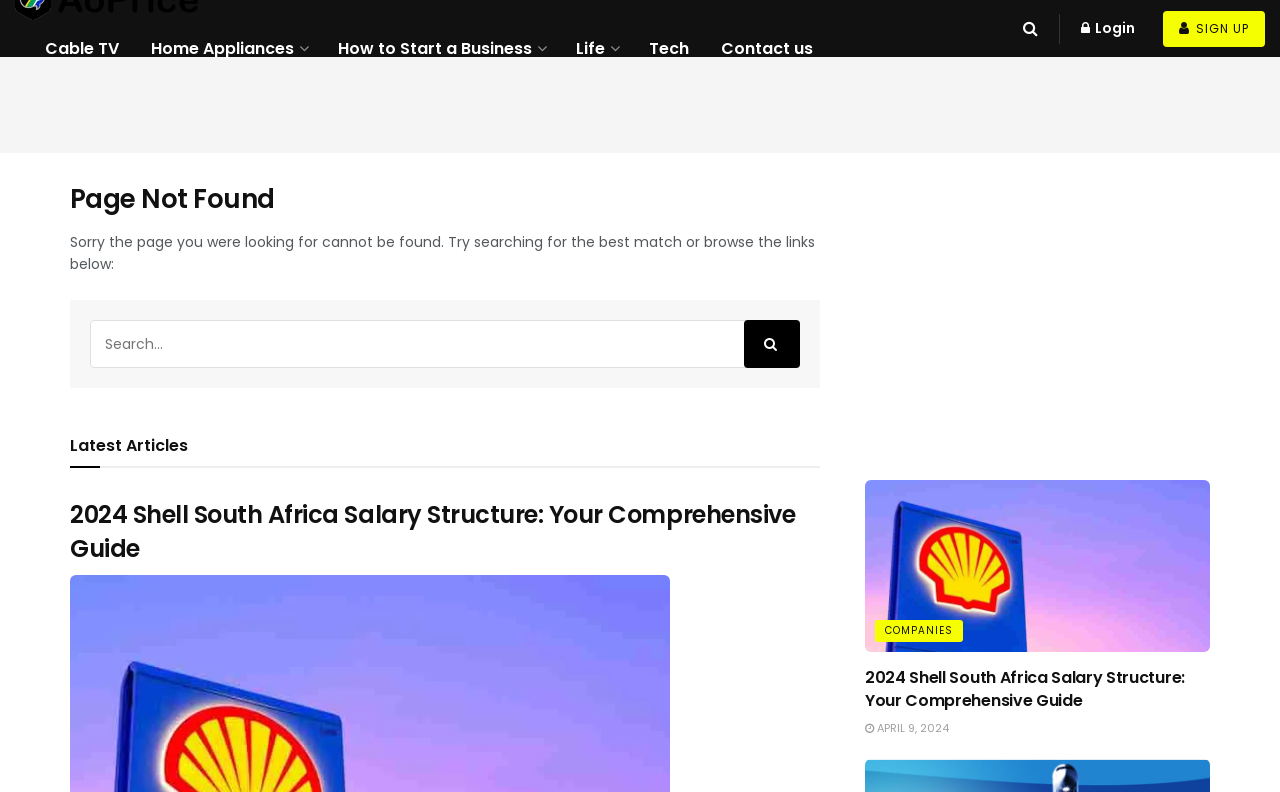What is the purpose of the search bar?
Provide an in-depth and detailed answer to the question.

The search bar is a textbox with a search button next to it, which suggests that it is used to search for specific content within the website. The presence of a search button and the placeholder text 'Search...' further supports this conclusion.